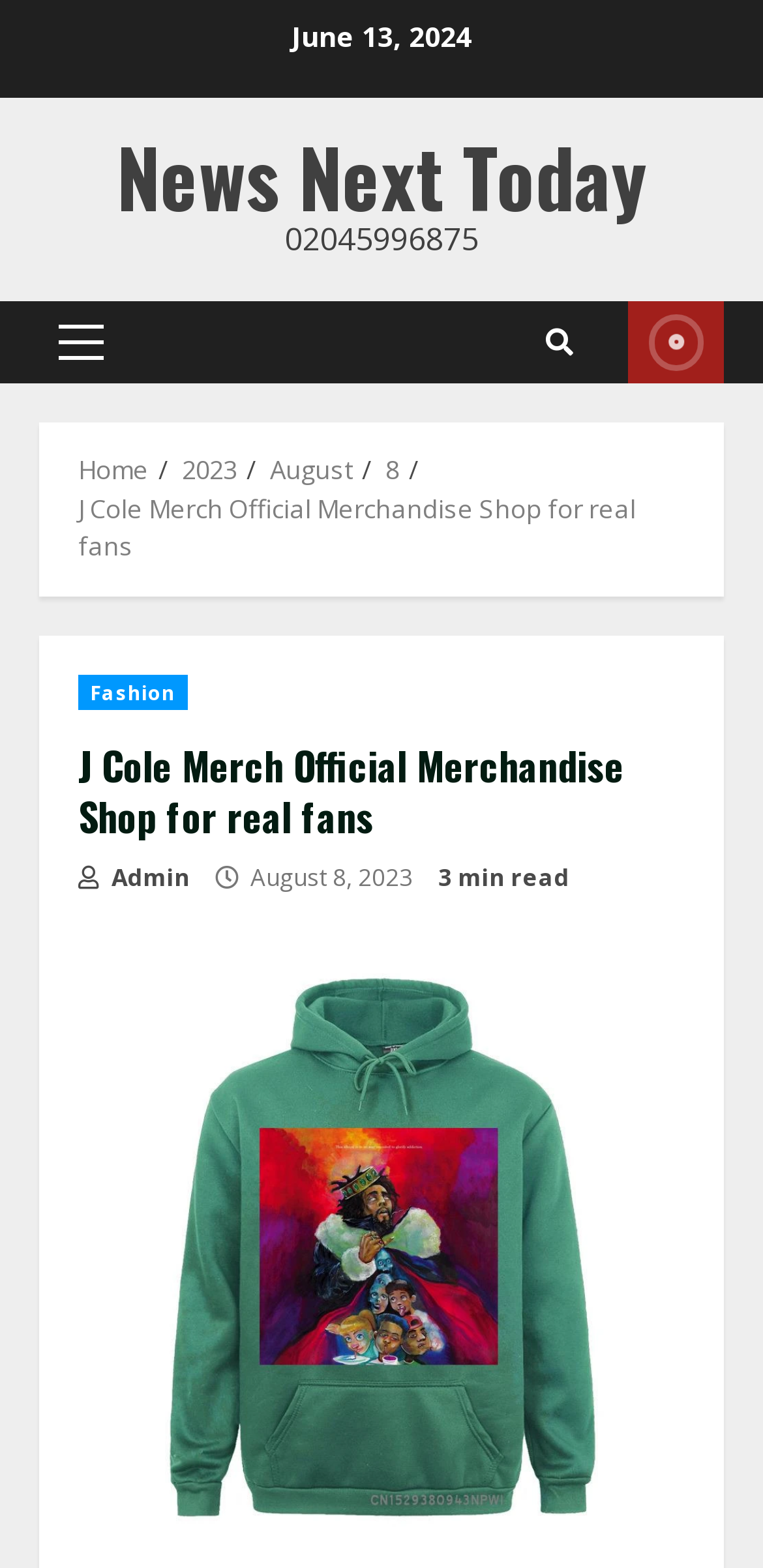Can you identify and provide the main heading of the webpage?

J Cole Merch Official Merchandise Shop for real fans